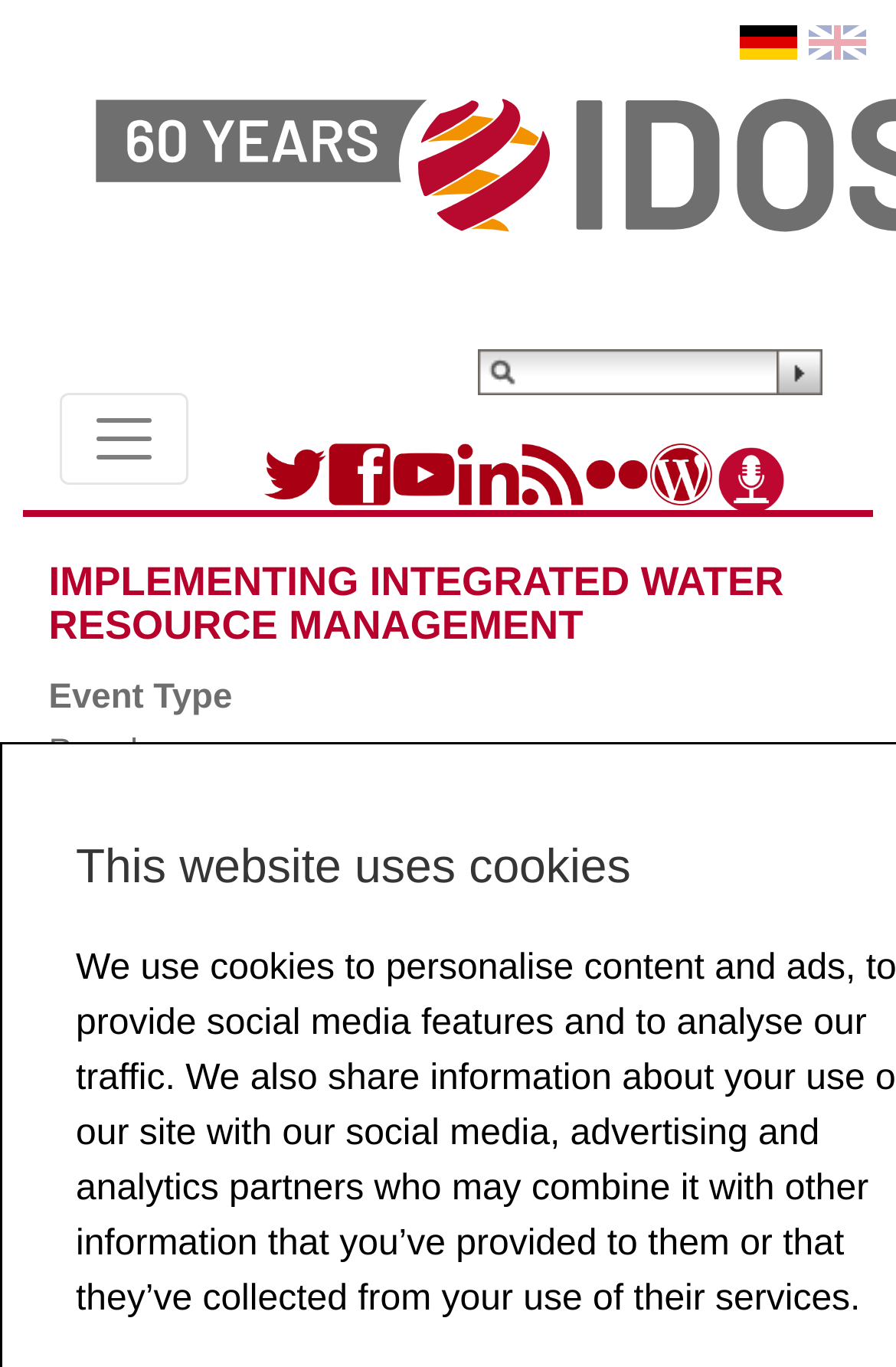Highlight the bounding box coordinates of the element that should be clicked to carry out the following instruction: "Search". The coordinates must be given as four float numbers ranging from 0 to 1, i.e., [left, top, right, bottom].

[0.866, 0.255, 0.917, 0.289]